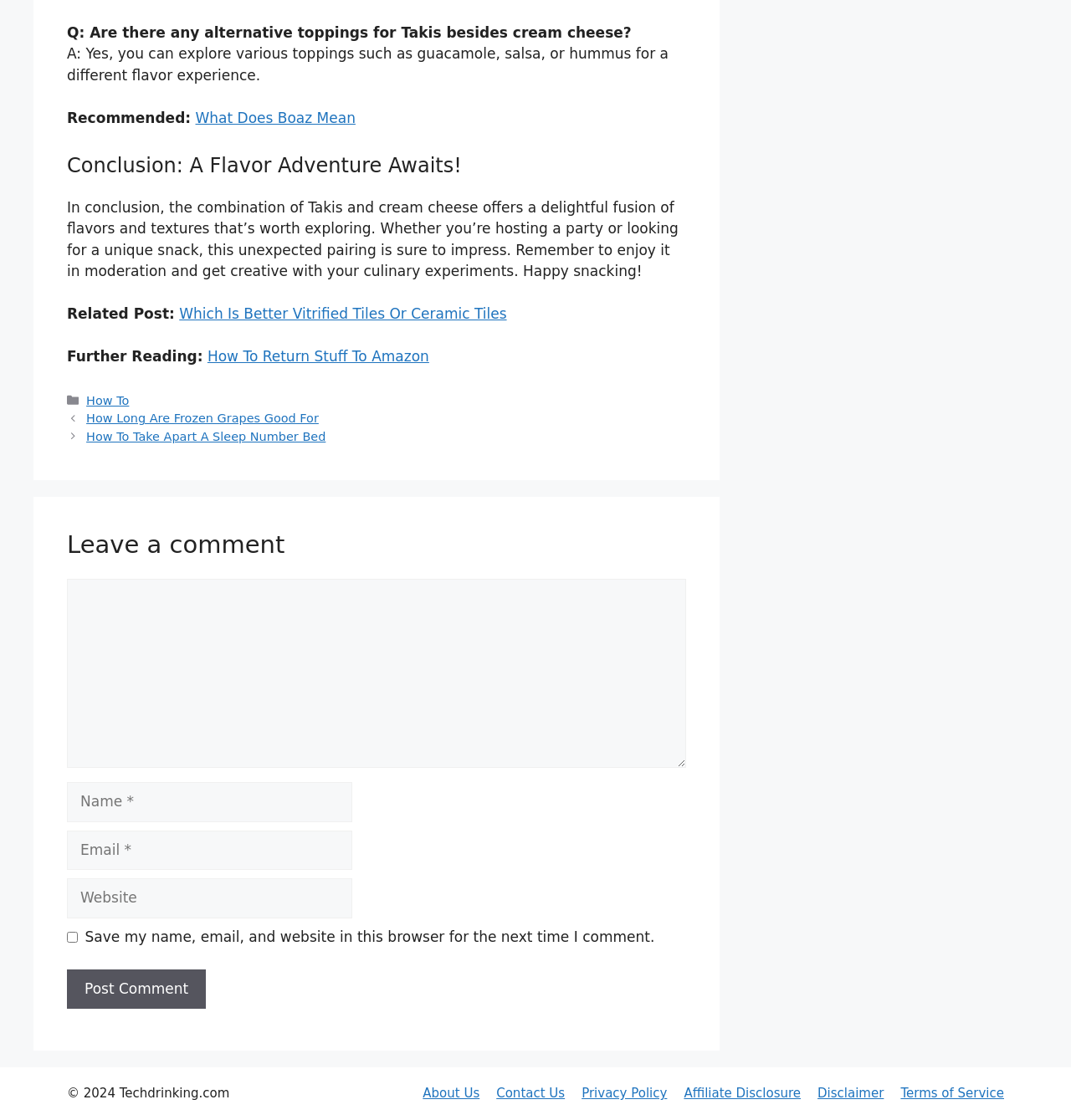Please specify the coordinates of the bounding box for the element that should be clicked to carry out this instruction: "Click on the 'Which Is Better Vitrified Tiles Or Ceramic Tiles' link". The coordinates must be four float numbers between 0 and 1, formatted as [left, top, right, bottom].

[0.167, 0.273, 0.473, 0.288]